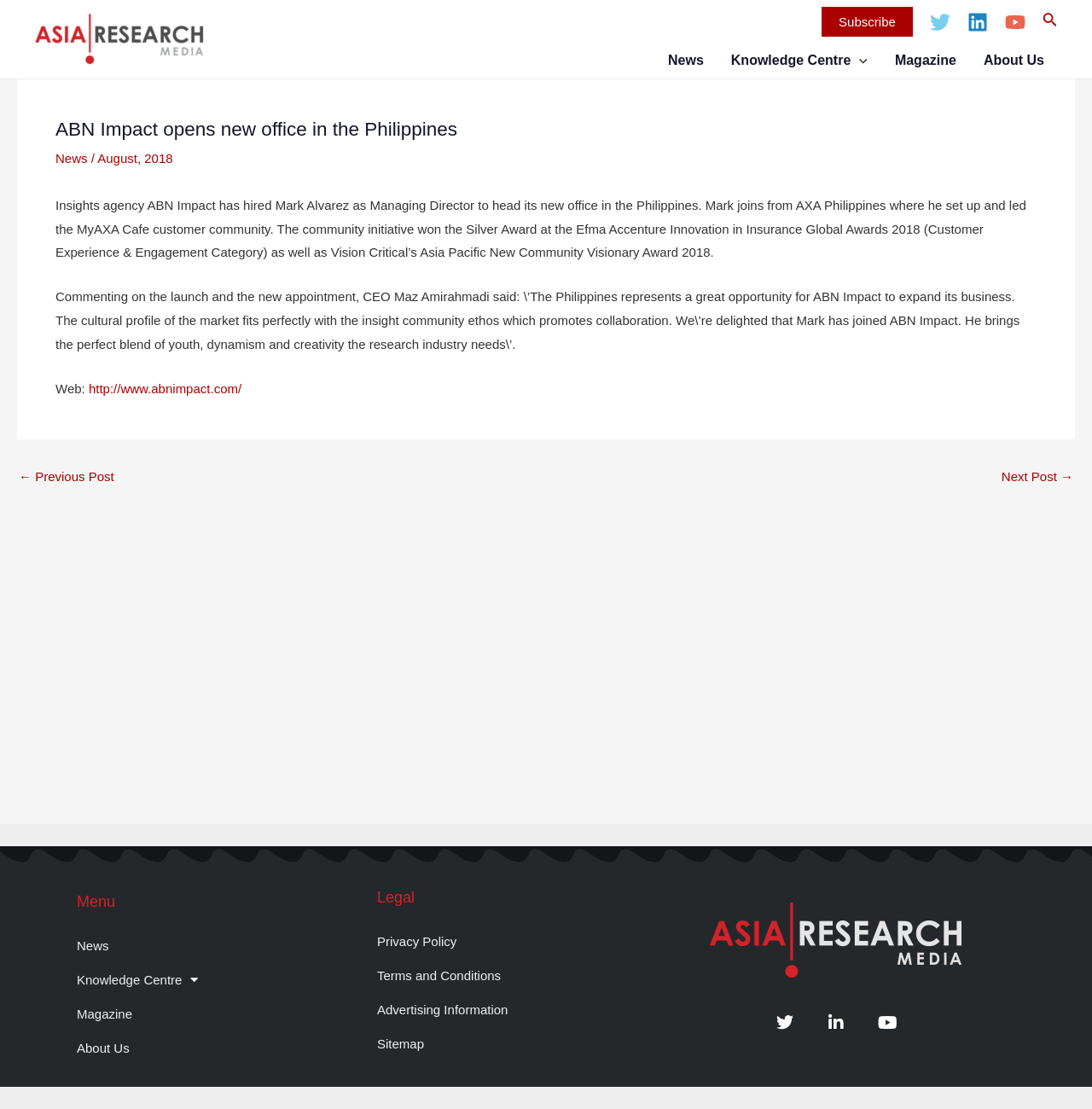Determine the bounding box coordinates of the clickable area required to perform the following instruction: "Follow on Twitter". The coordinates should be represented as four float numbers between 0 and 1: [left, top, right, bottom].

[0.851, 0.011, 0.87, 0.029]